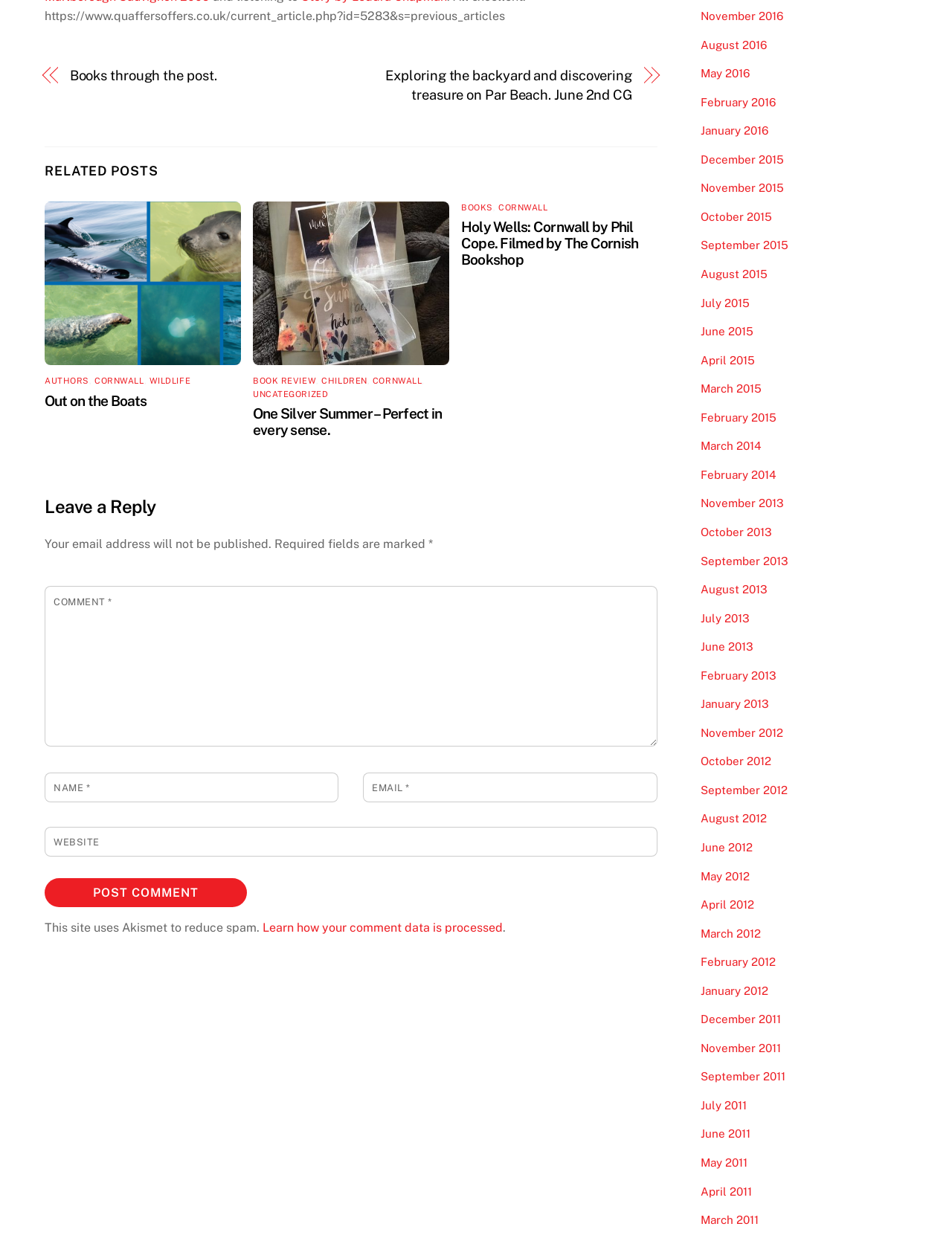Please find the bounding box coordinates of the element's region to be clicked to carry out this instruction: "Post a comment".

[0.047, 0.707, 0.259, 0.731]